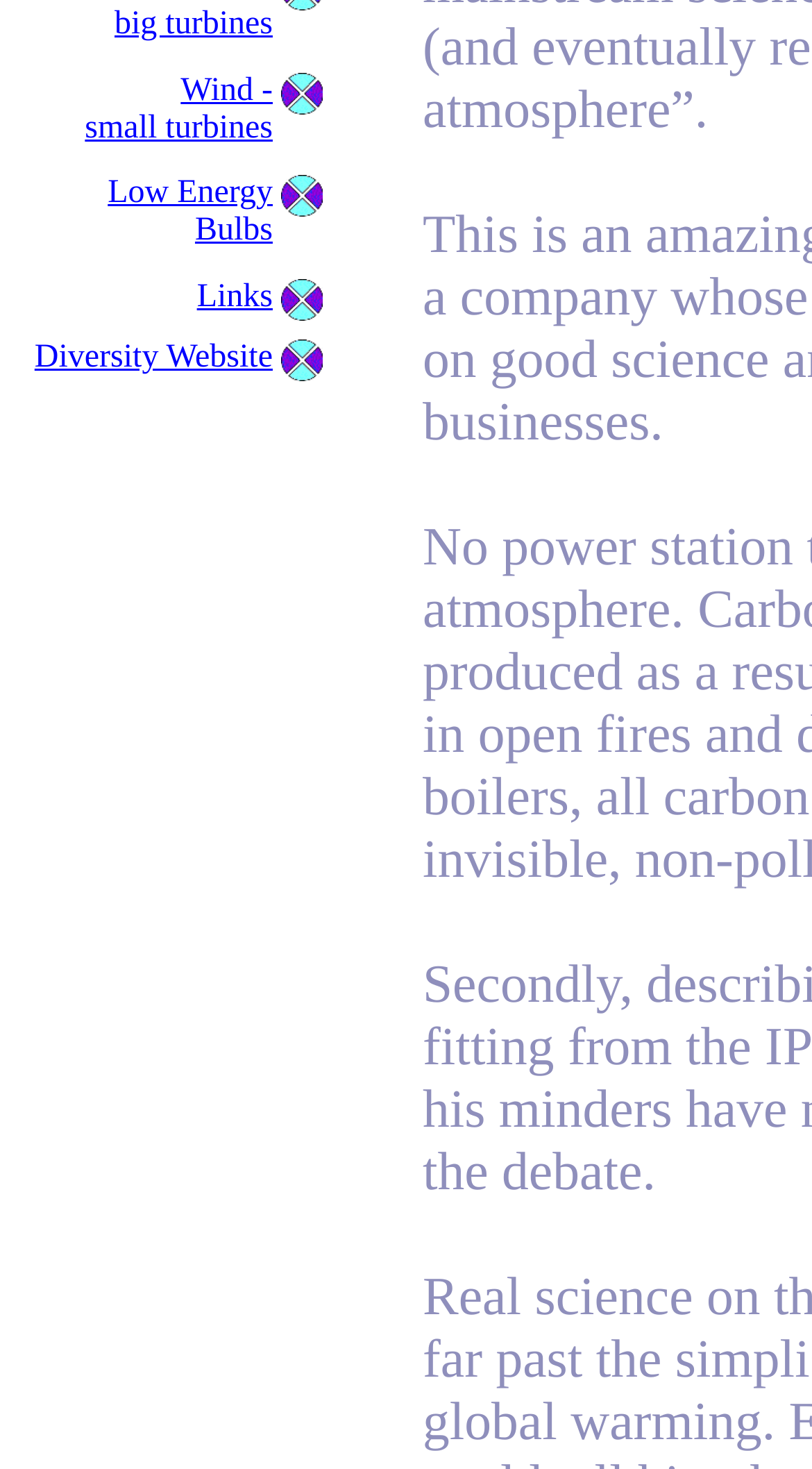Extract the bounding box of the UI element described as: "Wind - small turbines".

[0.105, 0.049, 0.336, 0.099]